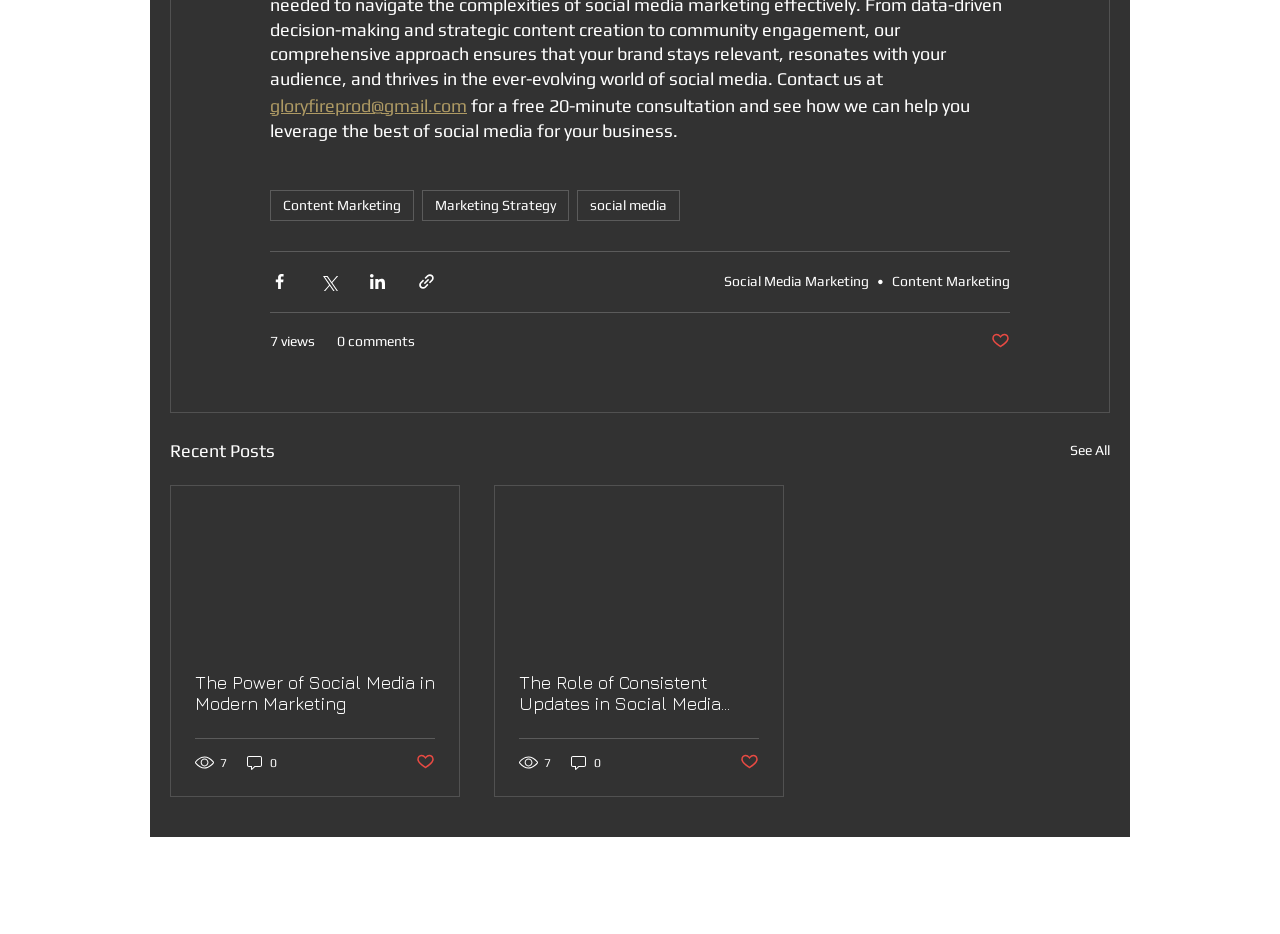Based on the element description, predict the bounding box coordinates (top-left x, top-left y, bottom-right x, bottom-right y) for the UI element in the screenshot: Social Media Marketing

[0.566, 0.293, 0.679, 0.31]